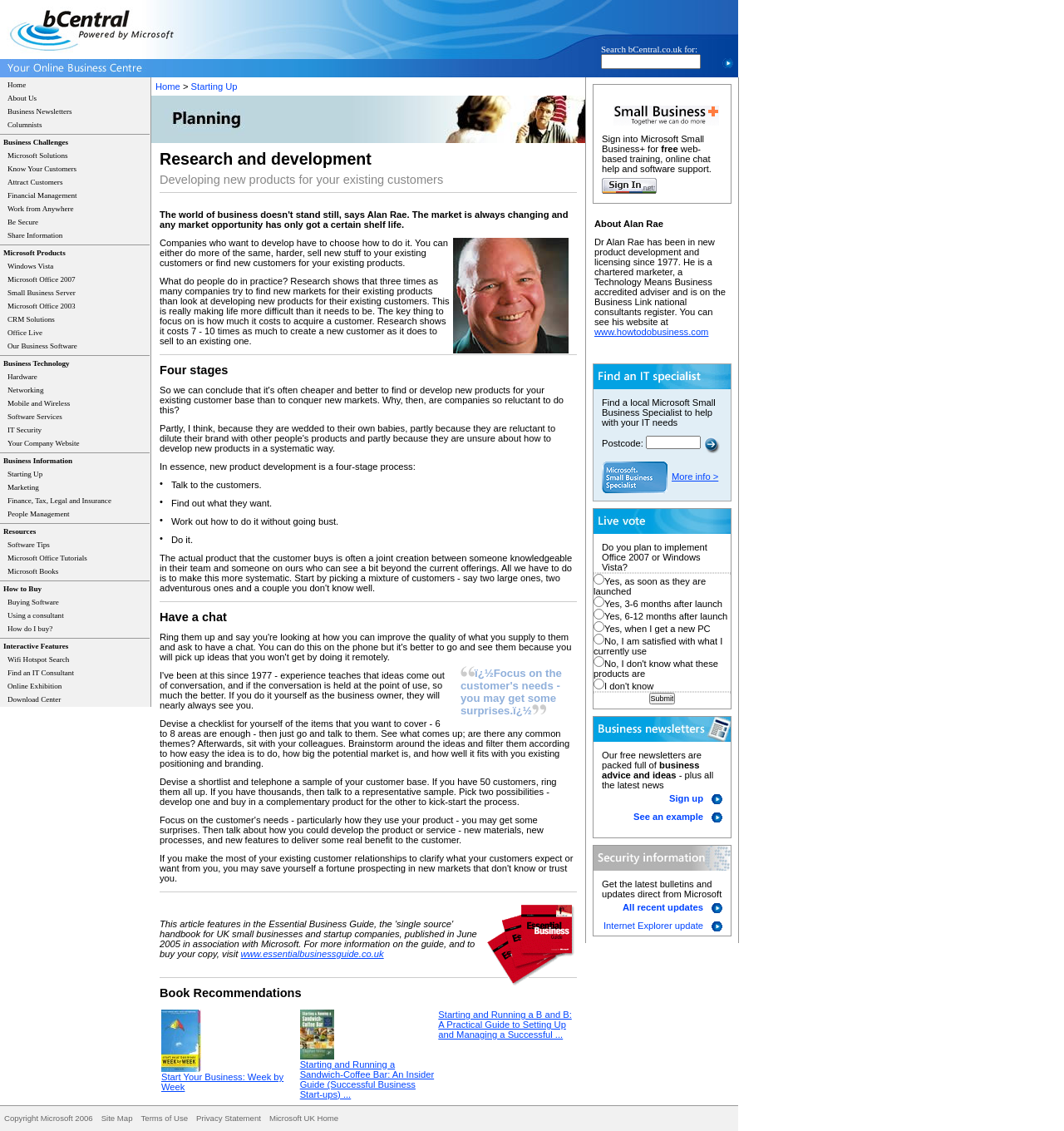Please identify the coordinates of the bounding box that should be clicked to fulfill this instruction: "learn about Starting Up".

[0.179, 0.072, 0.223, 0.081]